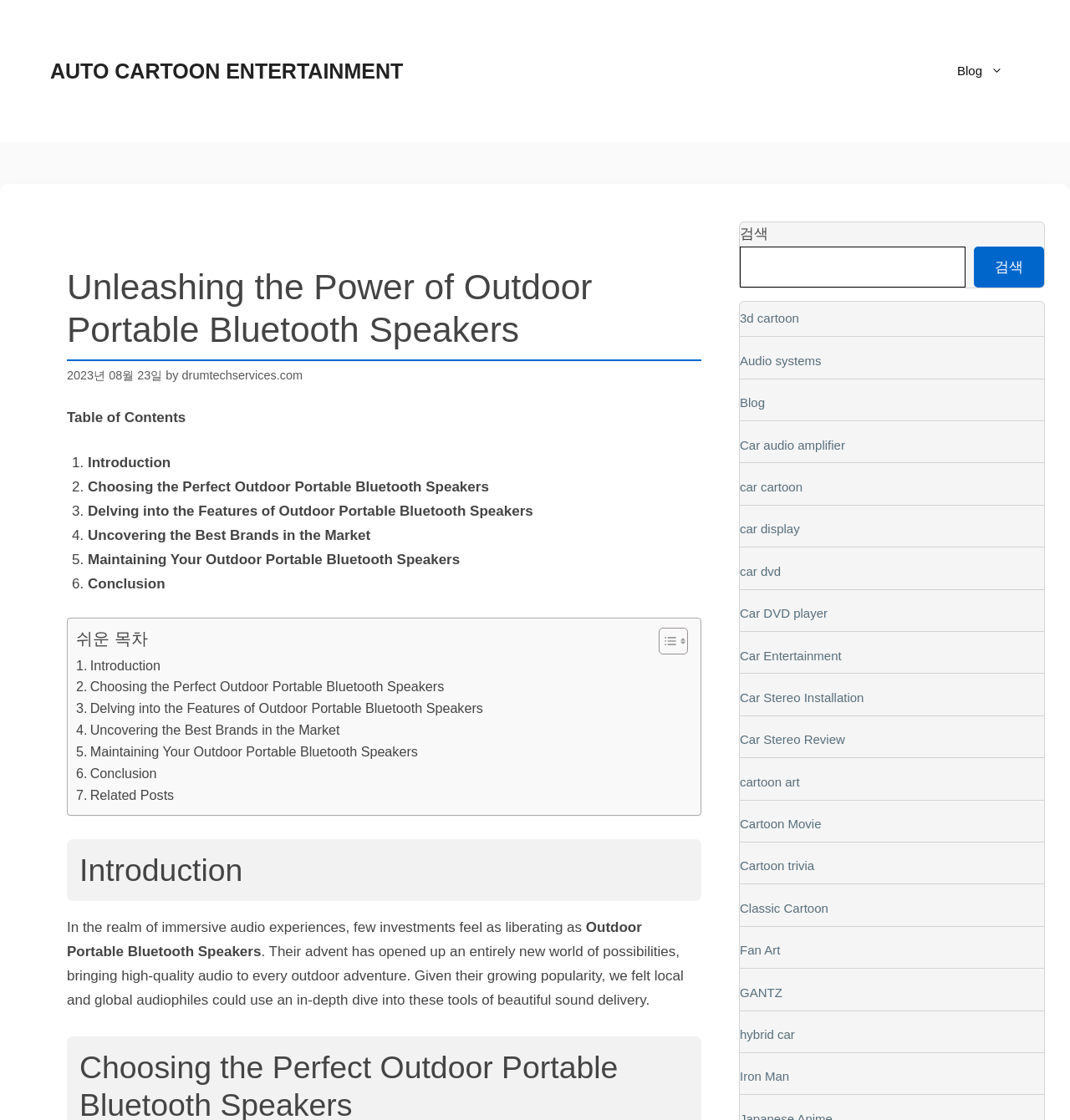Present a detailed account of what is displayed on the webpage.

This webpage is about "Unleashing the Power of Outdoor Portable Bluetooth Speakers" and appears to be a blog post or article. At the top, there is a banner with the site's name "AUTO CARTOON ENTERTAINMENT" and a navigation menu with a link to the blog. Below the banner, there is a heading with the title of the article, followed by a time stamp indicating when the article was published, and the author's name.

The main content of the webpage is divided into sections, with a table of contents at the top that lists the different sections, including "Introduction", "Choosing the Perfect Outdoor Portable Bluetooth Speakers", "Delving into the Features of Outdoor Portable Bluetooth Speakers", and so on. Each section has a link that allows users to jump to that specific section.

The introduction section starts with a paragraph of text that discusses the benefits of outdoor portable Bluetooth speakers. There are no images in this section, but there are links to related posts at the bottom.

On the right-hand side of the webpage, there is a complementary section that contains a search bar, as well as links to various categories, including "3d cartoon", "Audio systems", "Blog", and so on. There are 17 links in total, each leading to a different category or topic.

Overall, the webpage appears to be a well-structured and informative article about outdoor portable Bluetooth speakers, with a clear table of contents and links to related topics.